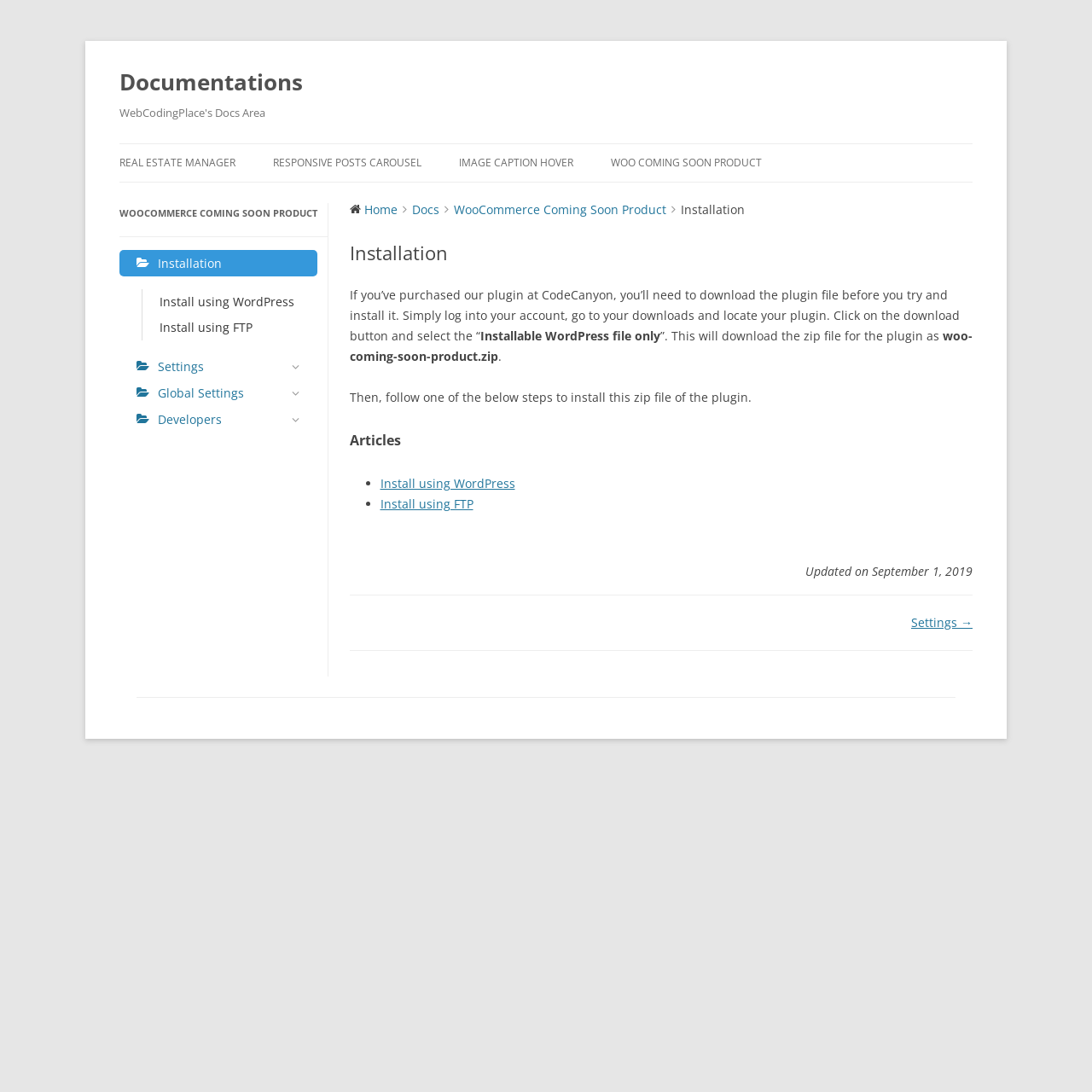Extract the bounding box coordinates for the UI element described as: "Global Settings".

[0.109, 0.348, 0.29, 0.372]